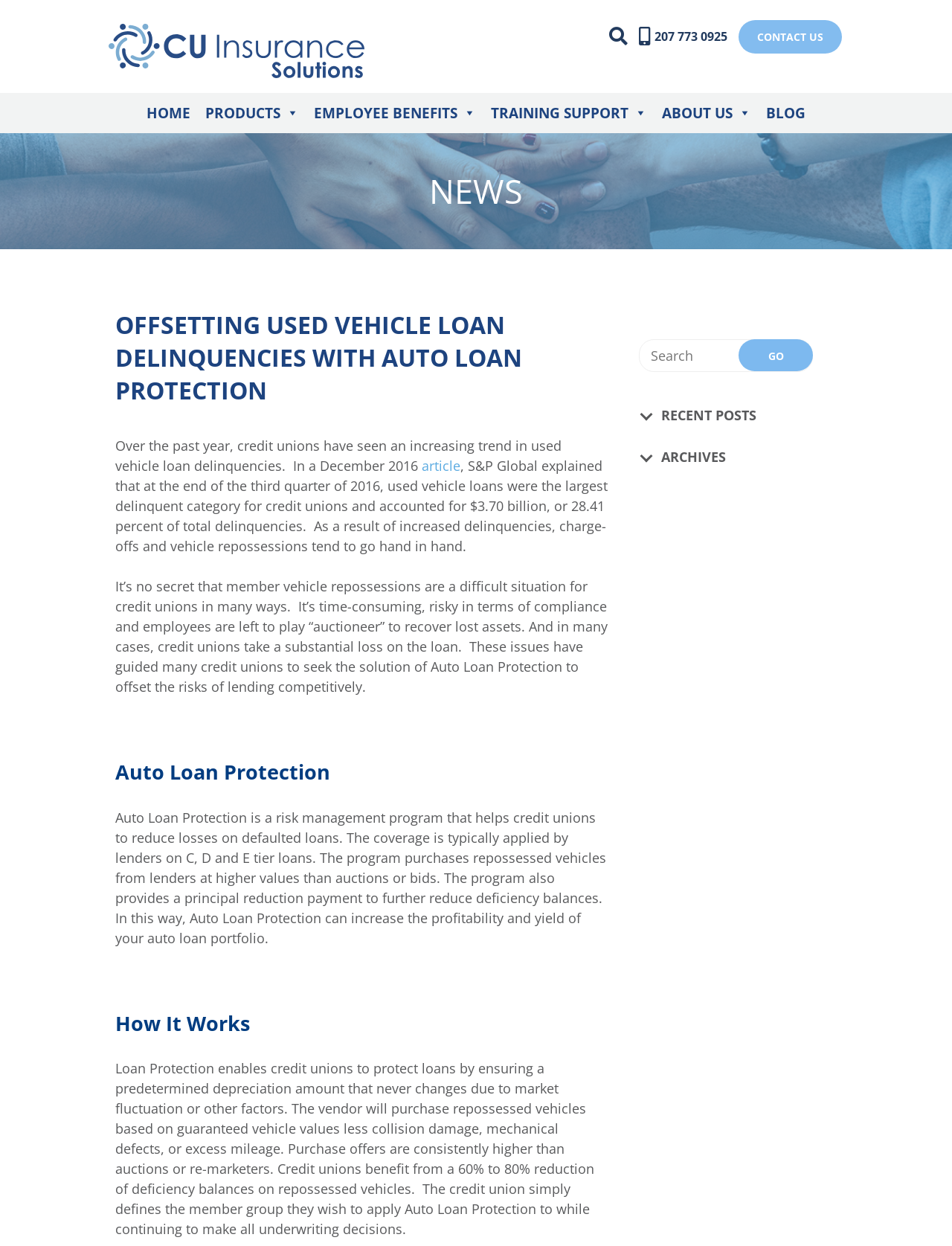Identify the bounding box coordinates for the region to click in order to carry out this instruction: "Click the article link". Provide the coordinates using four float numbers between 0 and 1, formatted as [left, top, right, bottom].

[0.443, 0.367, 0.484, 0.381]